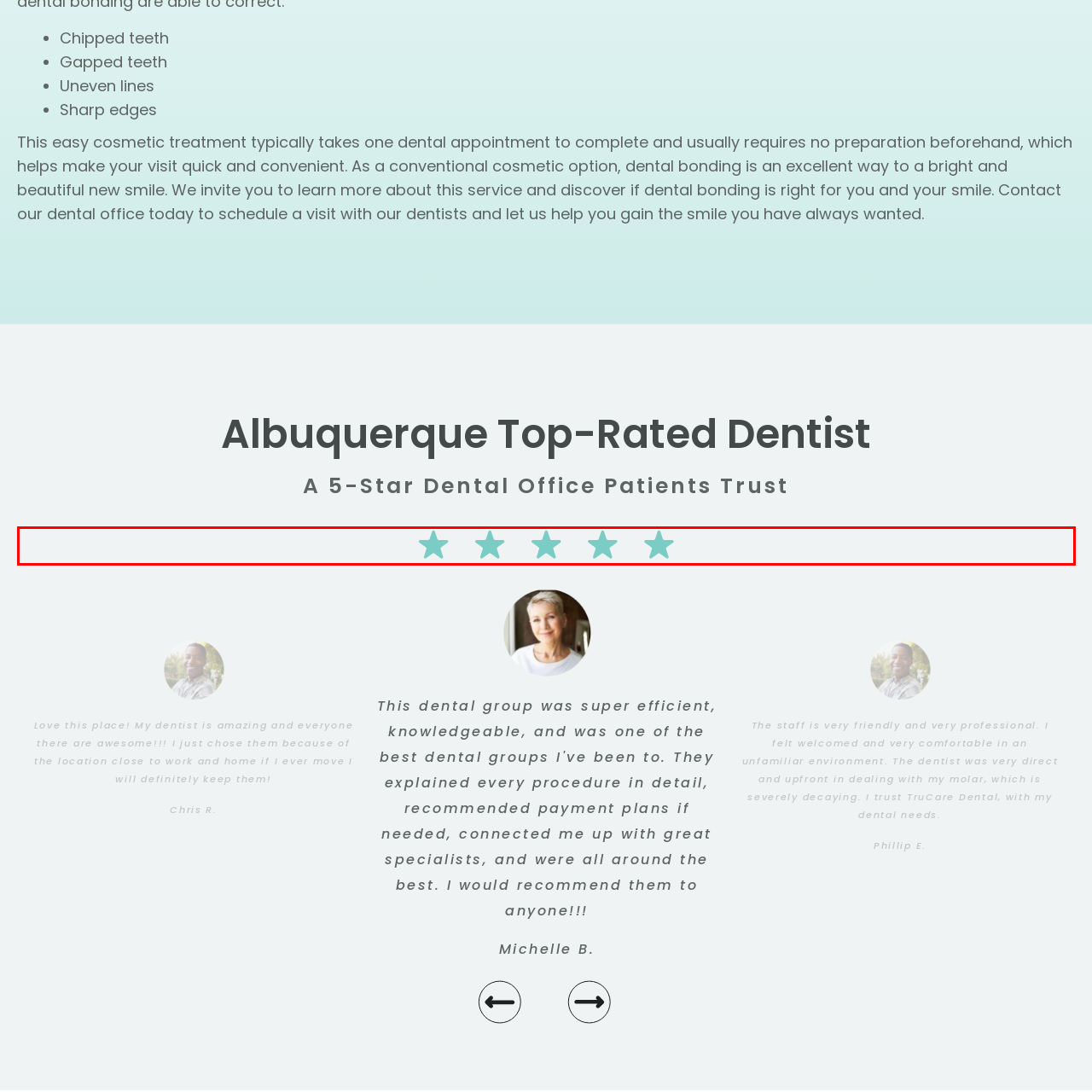What is the dominant color of the stars?
Direct your attention to the image bordered by the red bounding box and answer the question in detail, referencing the image.

The stars are rendered in a cool, mint green hue, which conveys a sense of calmness and positivity, making it suitable for a dental office or healthcare service.